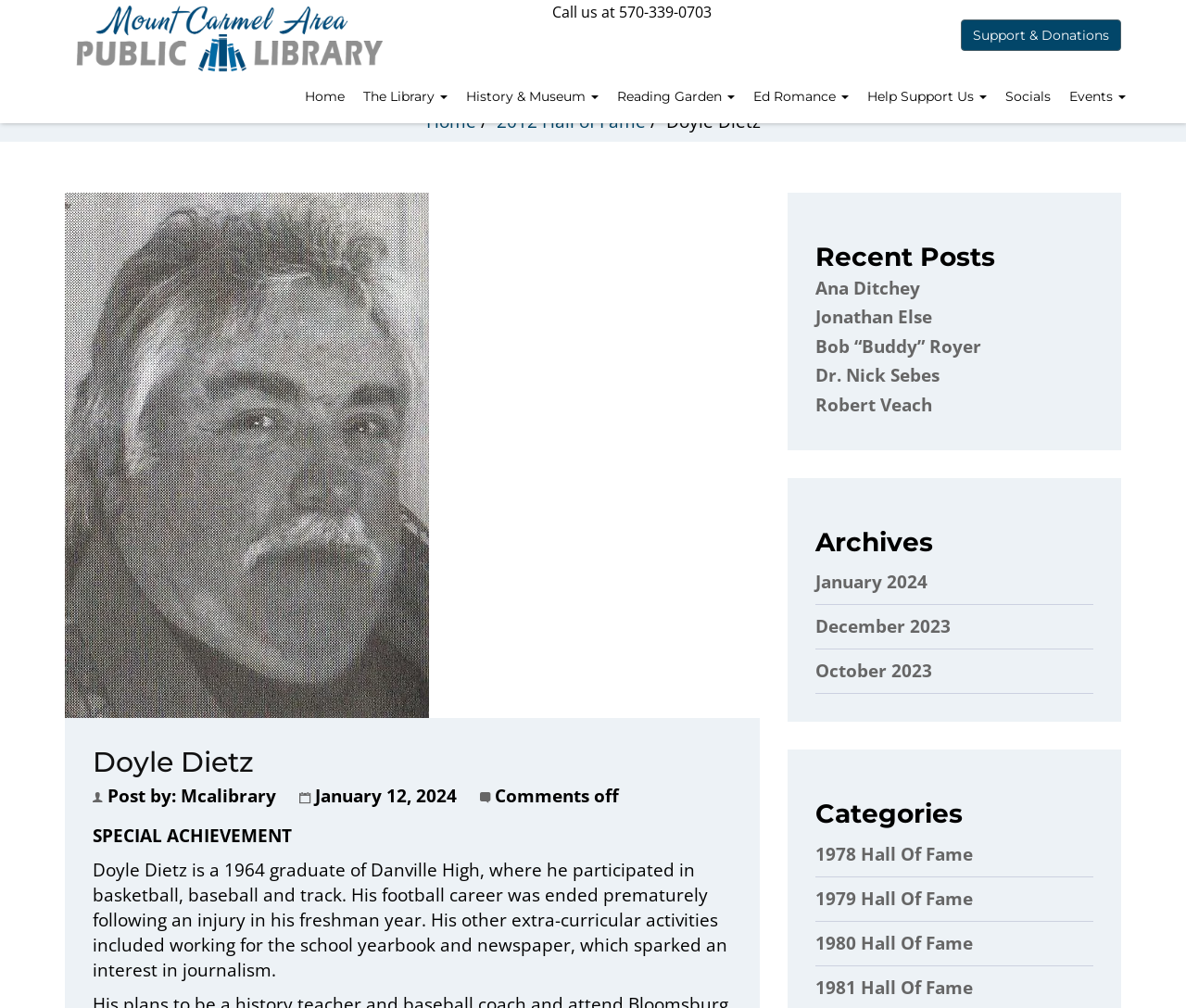What is the name of the library mentioned on this webpage?
Please provide a single word or phrase answer based on the image.

Mount Carmel Area Public Library